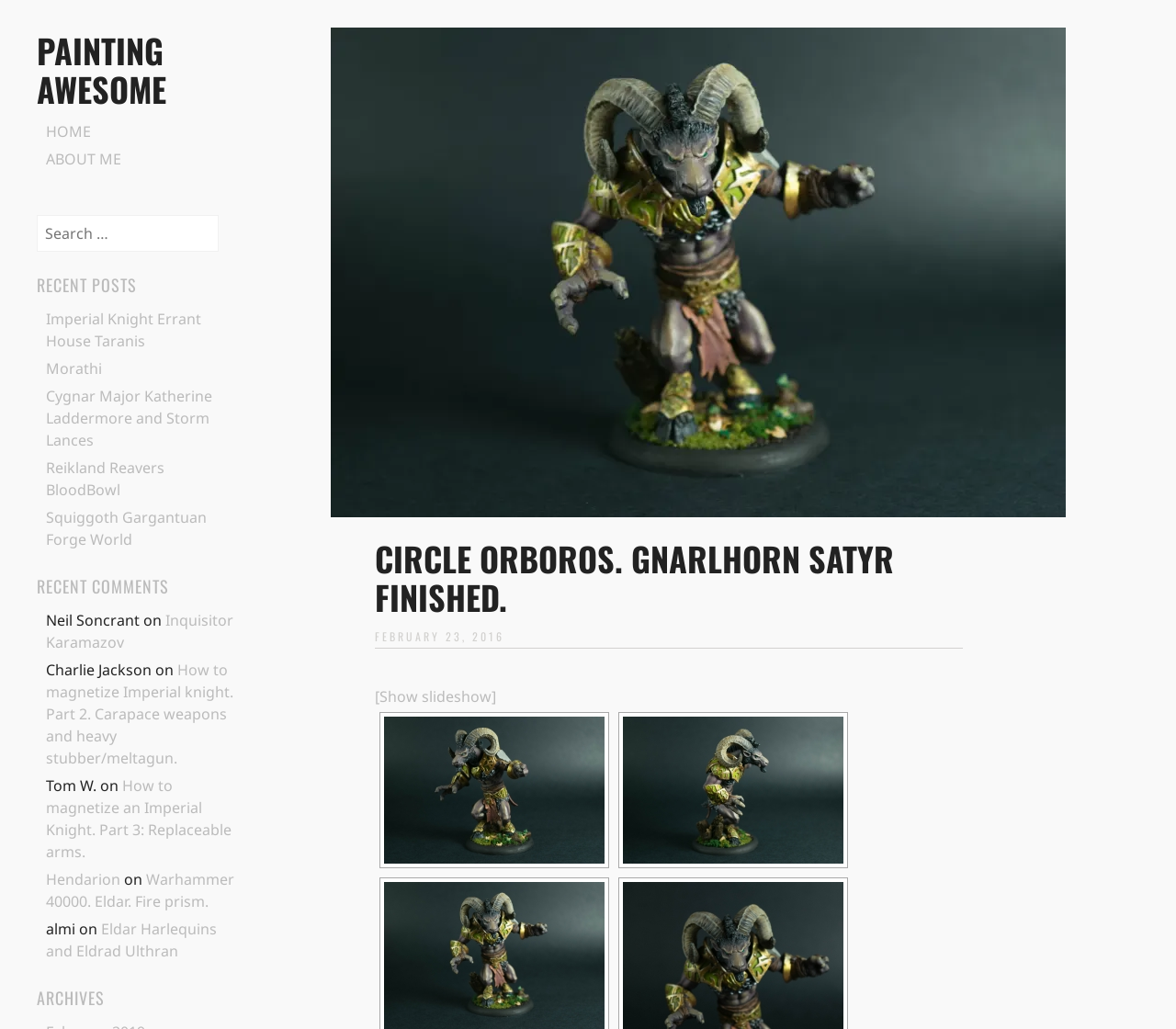Please analyze the image and give a detailed answer to the question:
What is the category of the archives?

The category of the archives can be inferred to be by month since there is no other indication of categorization, and it is a common practice to archive blog posts by month.